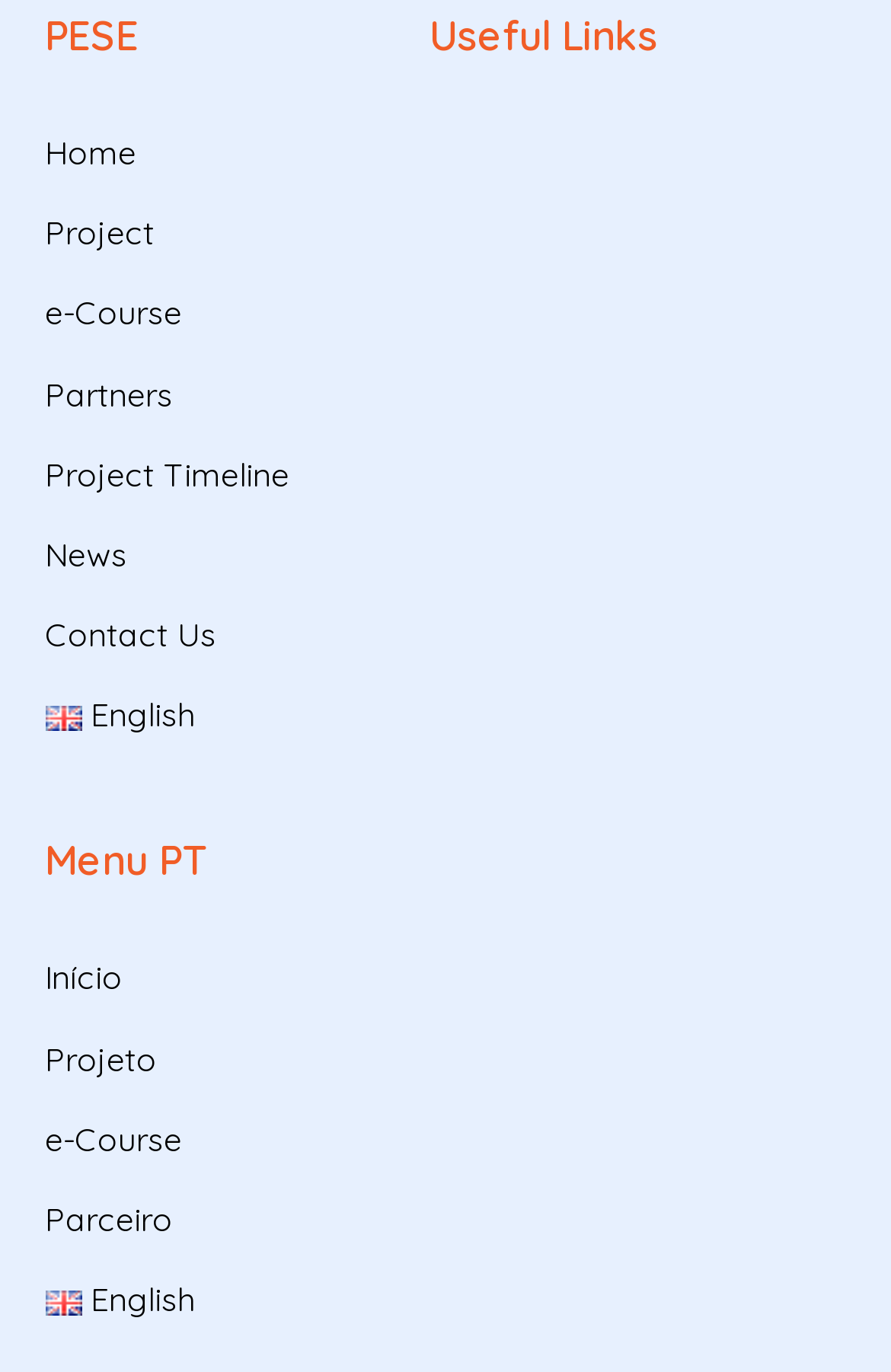Determine the bounding box coordinates of the clickable region to execute the instruction: "go to home page". The coordinates should be four float numbers between 0 and 1, denoted as [left, top, right, bottom].

[0.05, 0.097, 0.153, 0.127]